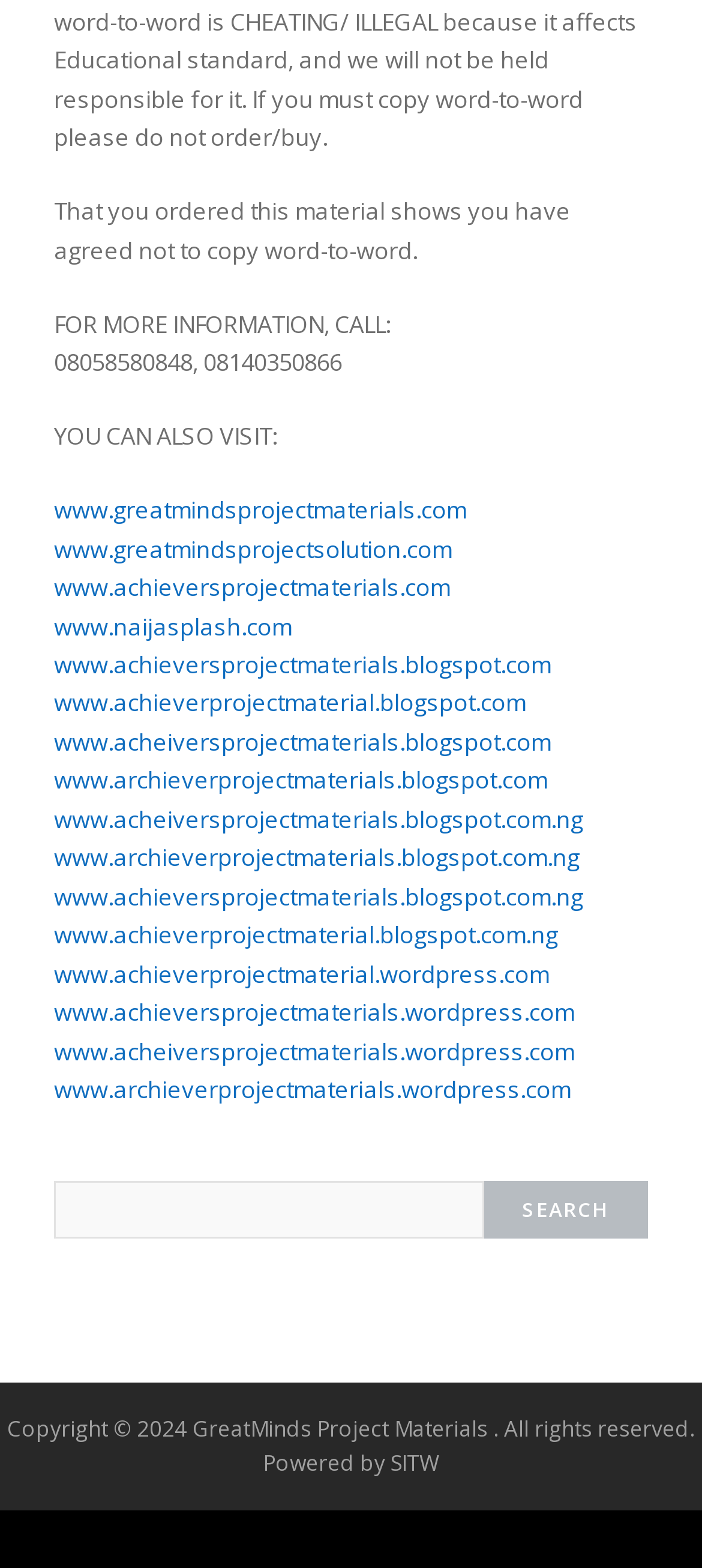How many links are provided to visit for more information?
Using the image as a reference, give a one-word or short phrase answer.

8